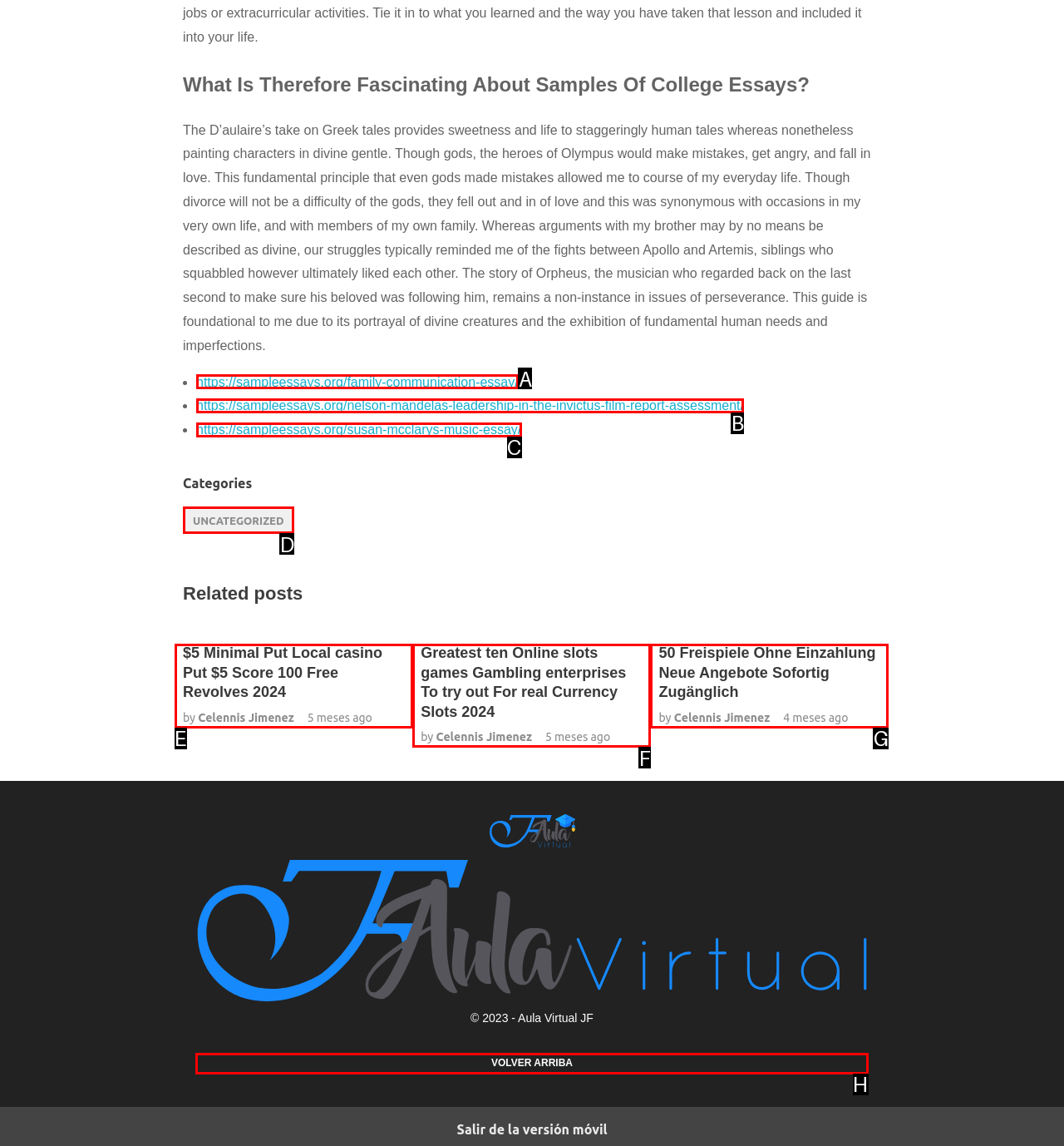Identify the correct UI element to click on to achieve the following task: Return to the top of the page Respond with the corresponding letter from the given choices.

H